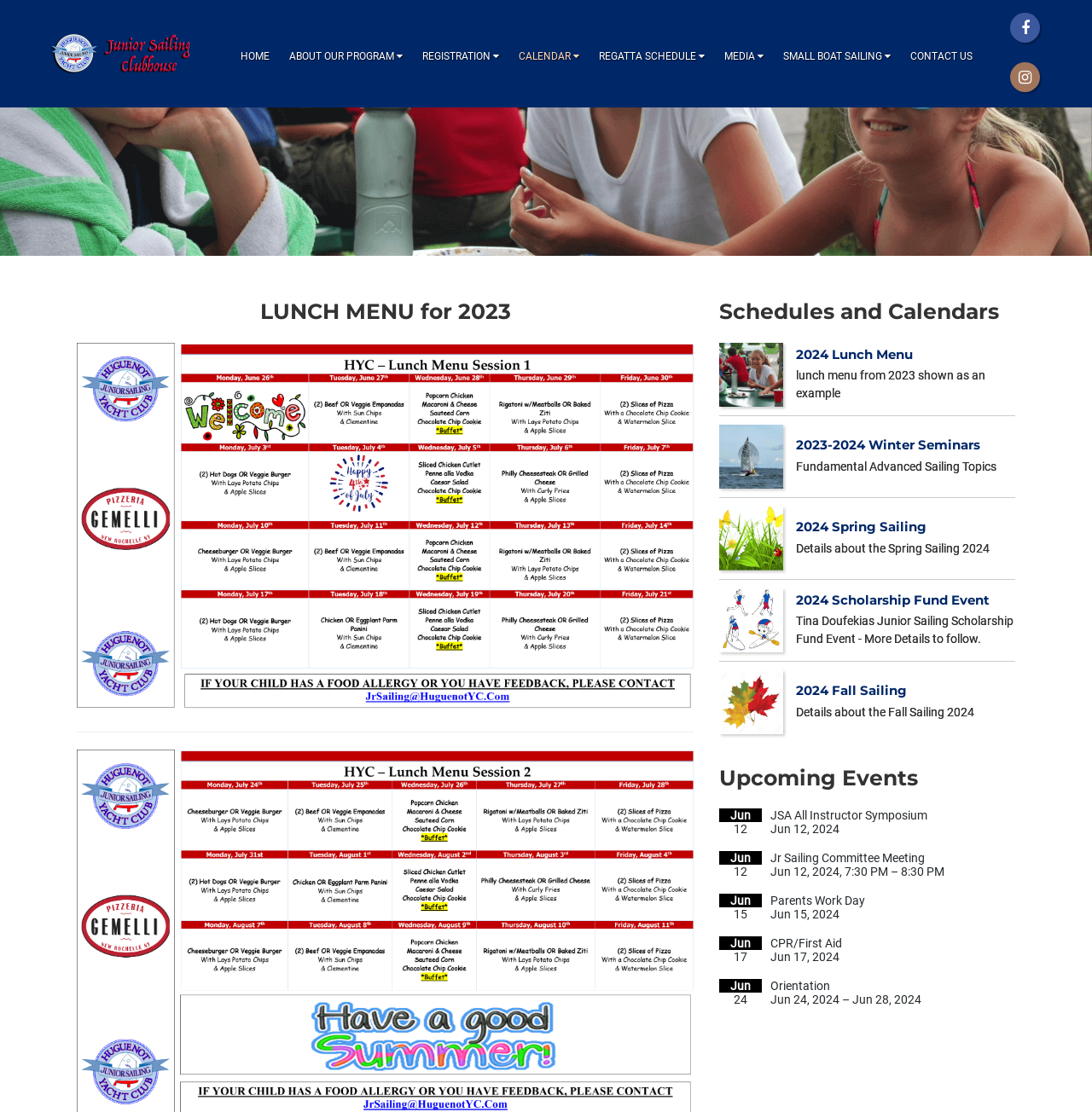Please examine the image and answer the question with a detailed explanation:
What is the main topic of this webpage?

The webpage has a heading 'LUNCH MENU for 2023' and displays a sample lunch menu, indicating that the main topic of this webpage is related to lunch menus.